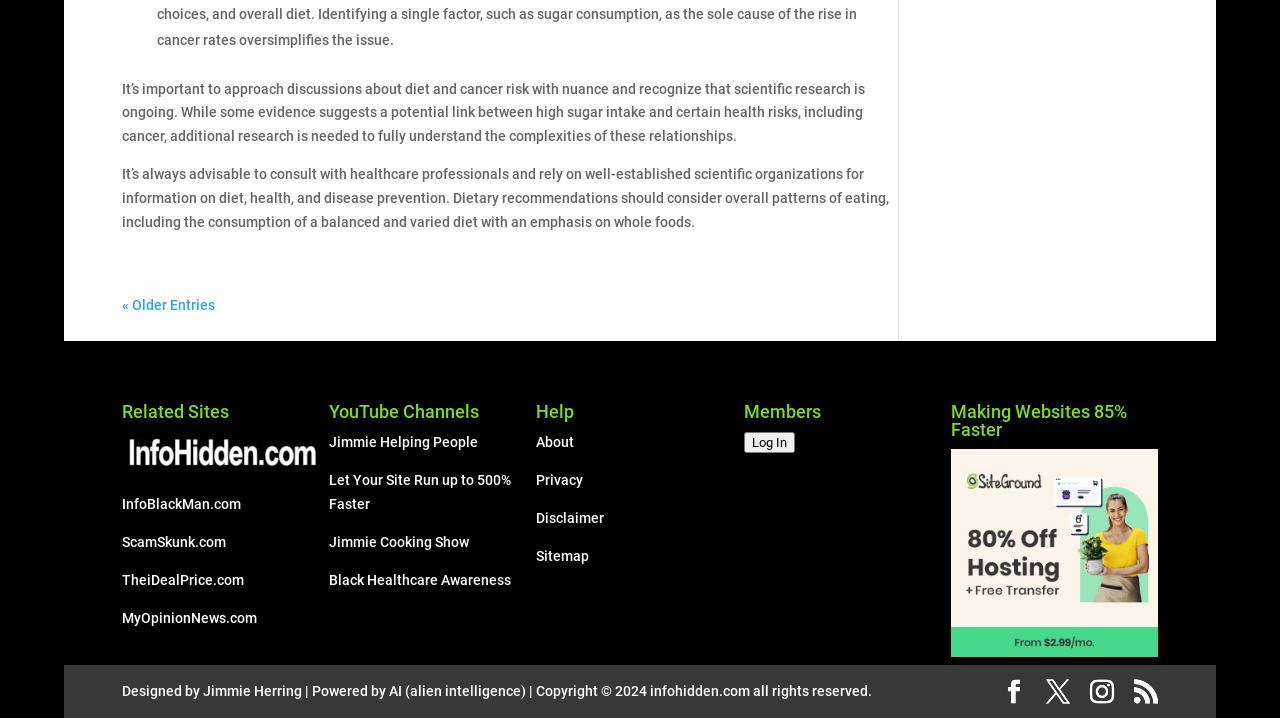Determine the bounding box coordinates of the region I should click to achieve the following instruction: "Learn more about 'Web Hosting from SiteGround'". Ensure the bounding box coordinates are four float numbers between 0 and 1, i.e., [left, top, right, bottom].

[0.743, 0.897, 0.905, 0.919]